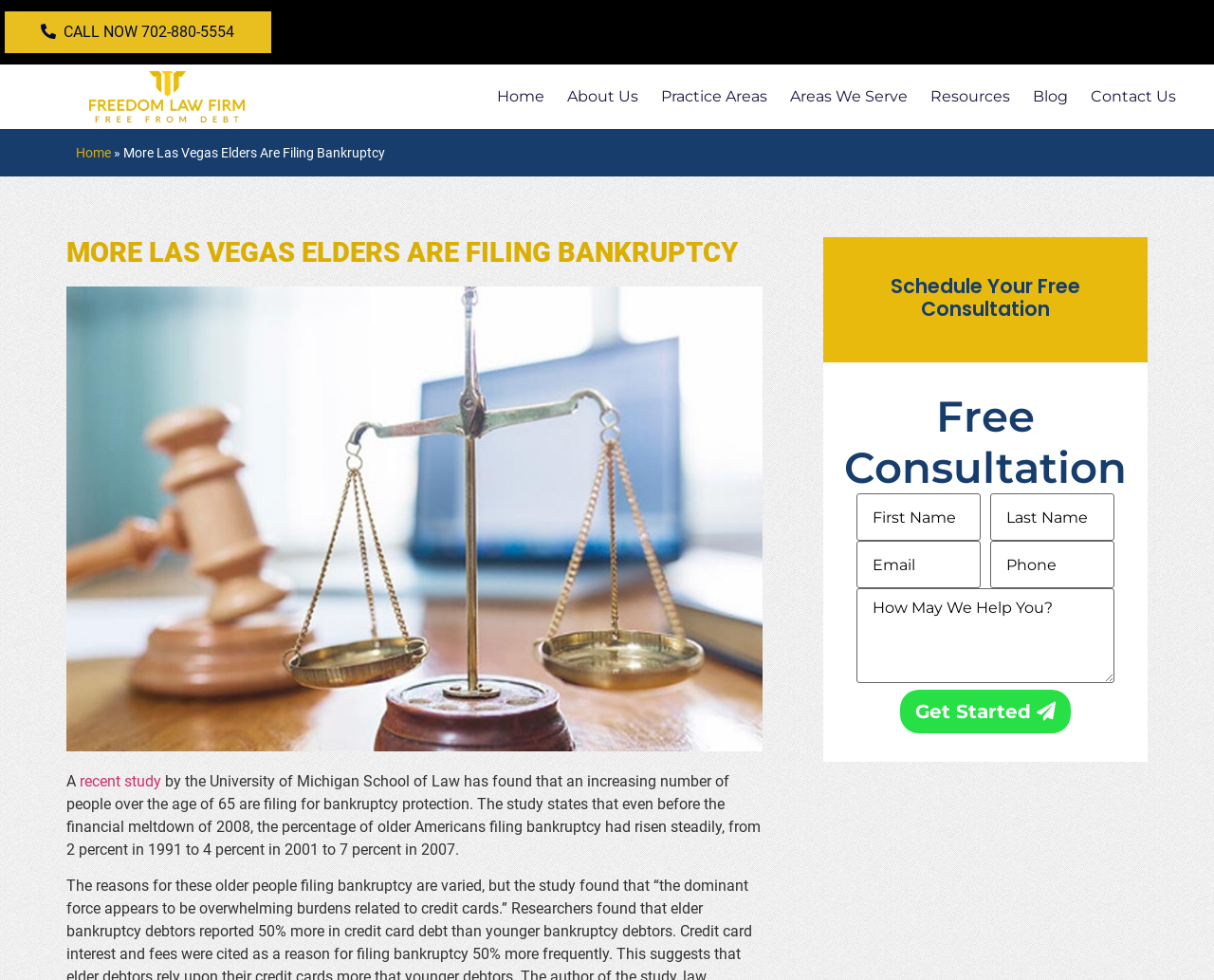Describe all the visual and textual components of the webpage comprehensively.

This webpage is about Freedom Law Firm, specifically discussing the rising number of Las Vegas elders filing for bankruptcy. At the top left, there is a "CALL NOW" link with a phone number. Next to it, there is an empty link. 

On the top navigation bar, there are several links, including "Home", "About Us", "Practice Areas", "Areas We Serve", "Resources", "Blog", and "Contact Us", arranged from left to right. 

Below the navigation bar, there is a large heading that reads "MORE LAS VEGAS ELDERS ARE FILING BANKRUPTCY". 

The main content of the webpage starts with a brief introduction, citing a recent study by the University of Michigan School of Law, which found that an increasing number of people over 65 are filing for bankruptcy protection. The study's findings are summarized, stating that the percentage of older Americans filing bankruptcy has risen steadily from 1991 to 2007.

On the right side of the page, there is a call-to-action section with a heading "Schedule Your Free Consultation". Below it, there is a contact form with fields for "First Name", "Last Name", "Email", "Phone", and "How May We Help You?", along with a "Get Started" button.